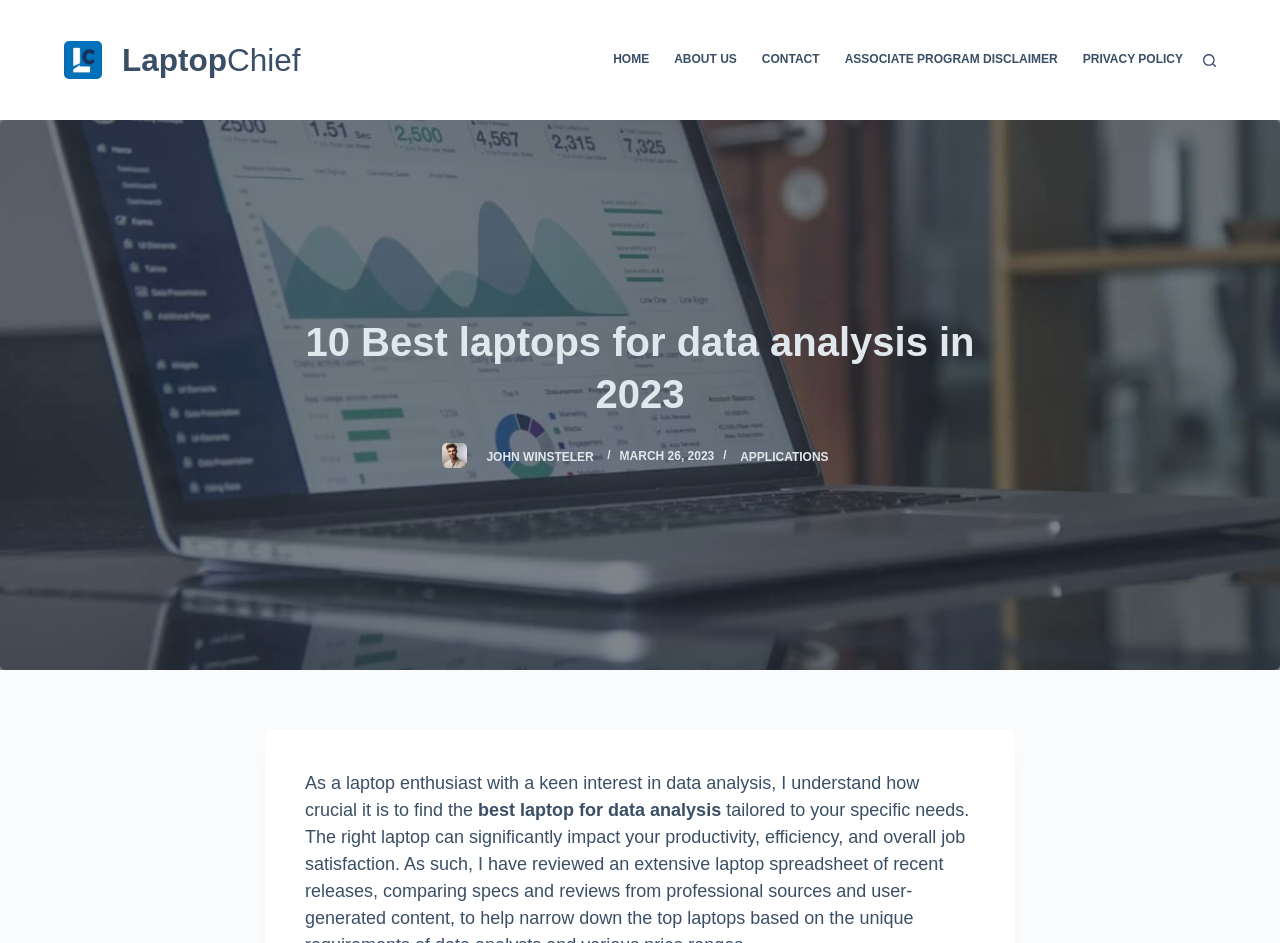Generate a comprehensive caption for the webpage you are viewing.

This webpage is about finding the best laptops for data analysis. At the top left corner, there is a link to skip to the content. Next to it, there is a logo of LaptopChief, which is also a link. Below the logo, there is a navigation menu with links to HOME, ABOUT US, CONTACT, ASSOCIATE PROGRAM DISCLAIMER, and PRIVACY POLICY. On the top right corner, there is a search link with a search header icon.

Below the navigation menu, there is a large banner image that spans the entire width of the page. Above the banner image, there is a header section with the title "10 Best laptops for data analysis in 2023". Below the title, there is a default image on the left, and a section with the author's name, John Winsteler, and the date March 26, 2023, on the right. 

Further down, there is a paragraph of text that explains the importance of finding the right laptop for data analysis. The text is divided into two sections, with the first part starting from the left edge of the page and the second part starting from the middle of the page. There is also a link to APPLICATIONS below the author's name. Overall, the webpage has a clean layout with a focus on providing information about laptops for data analysis.